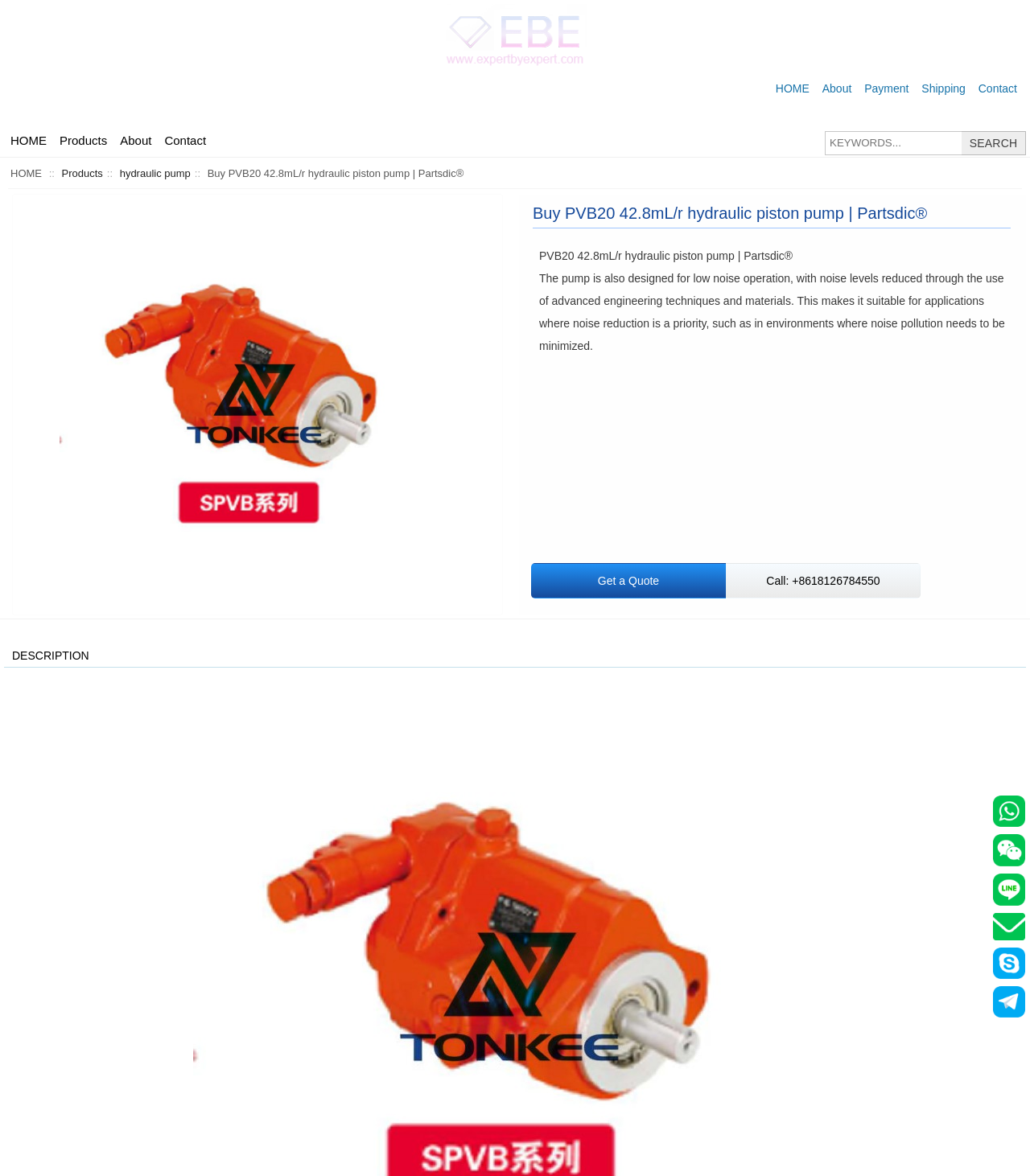Determine the bounding box for the UI element that matches this description: "Get a Quote".

[0.516, 0.479, 0.705, 0.509]